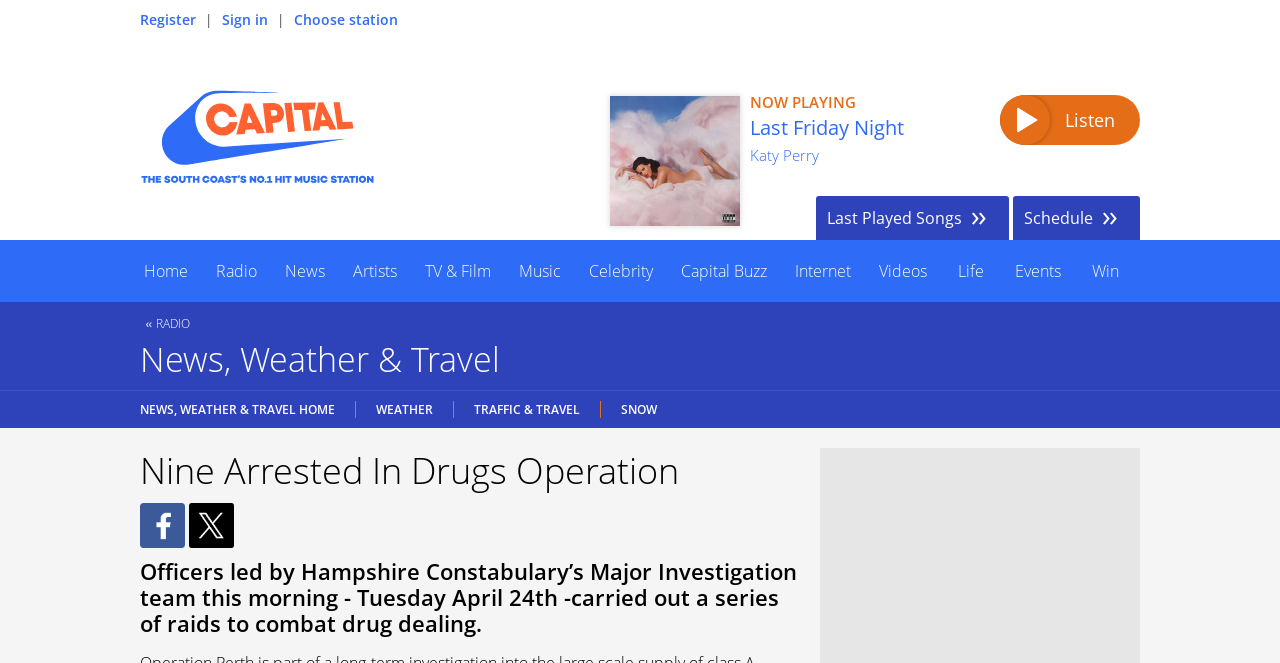Determine the main text heading of the webpage and provide its content.

Nine Arrested In Drugs Operation